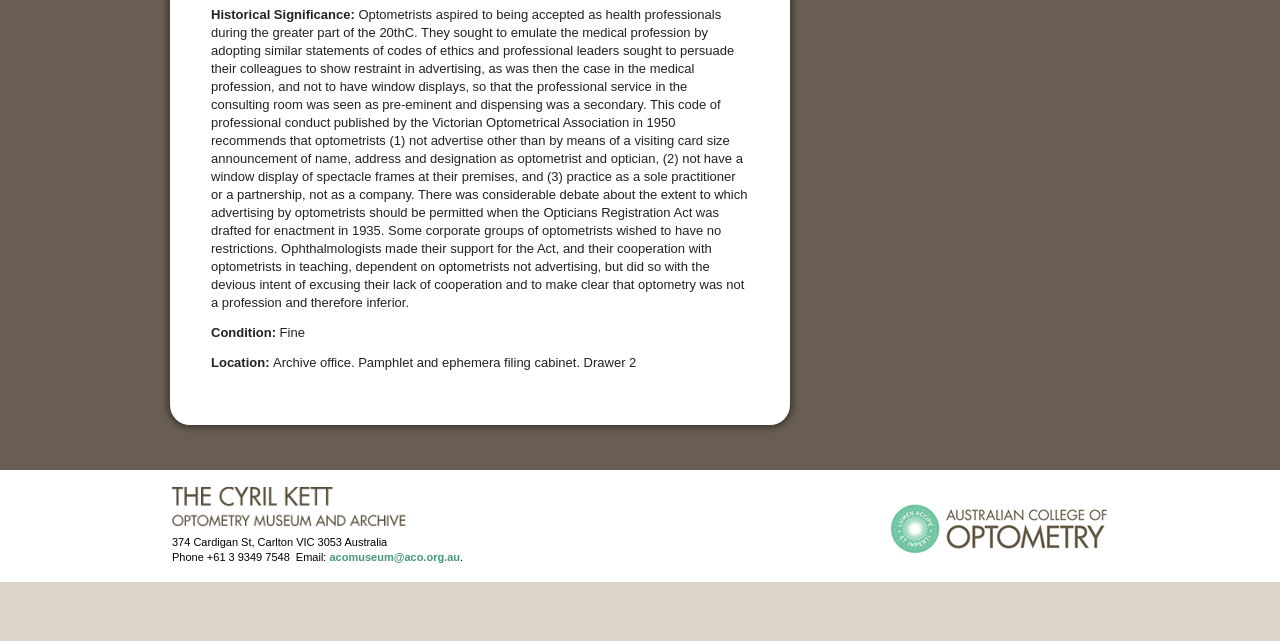Mark the bounding box of the element that matches the following description: "title="ACO Website"".

[0.695, 0.786, 0.866, 0.864]